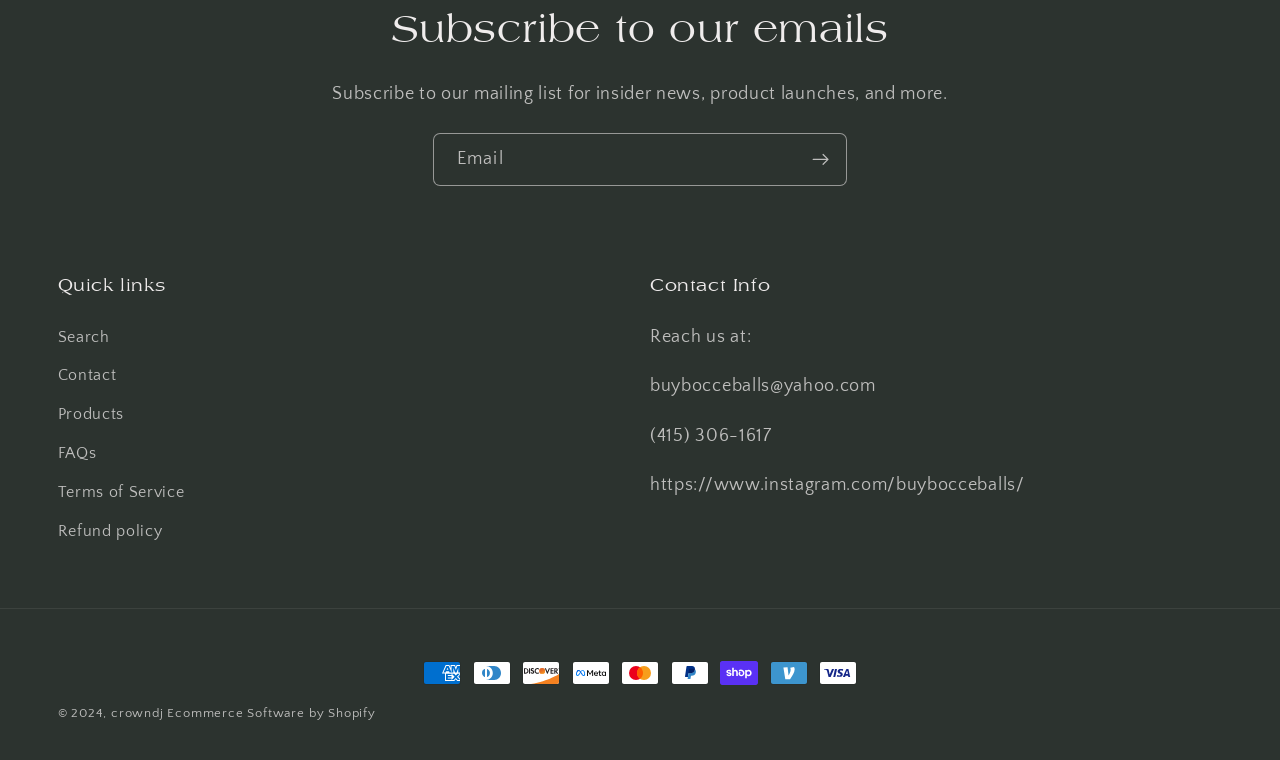Indicate the bounding box coordinates of the element that needs to be clicked to satisfy the following instruction: "Search the website". The coordinates should be four float numbers between 0 and 1, i.e., [left, top, right, bottom].

[0.045, 0.426, 0.086, 0.469]